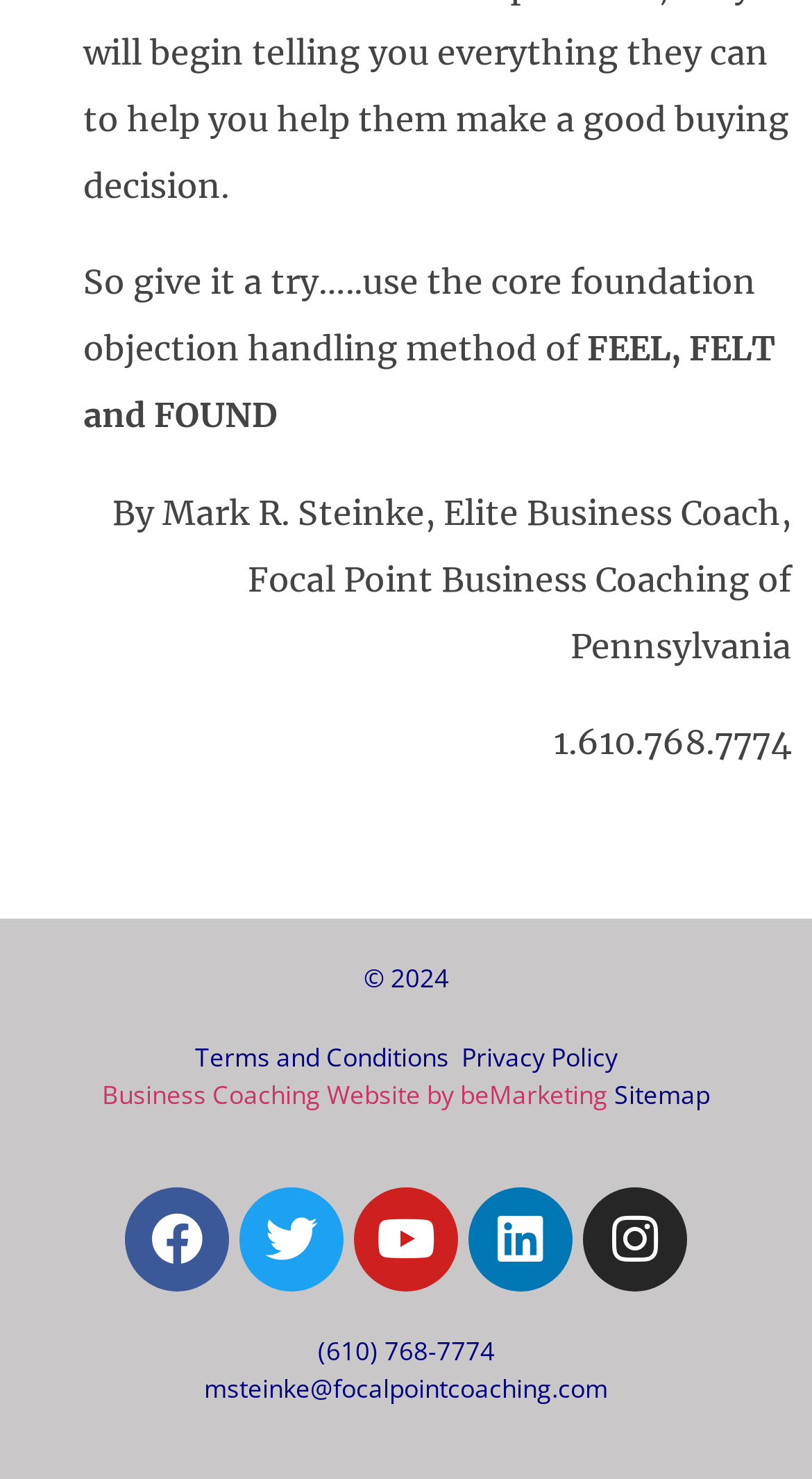What is the year of copyright mentioned on the webpage?
Based on the image, give a concise answer in the form of a single word or short phrase.

2024